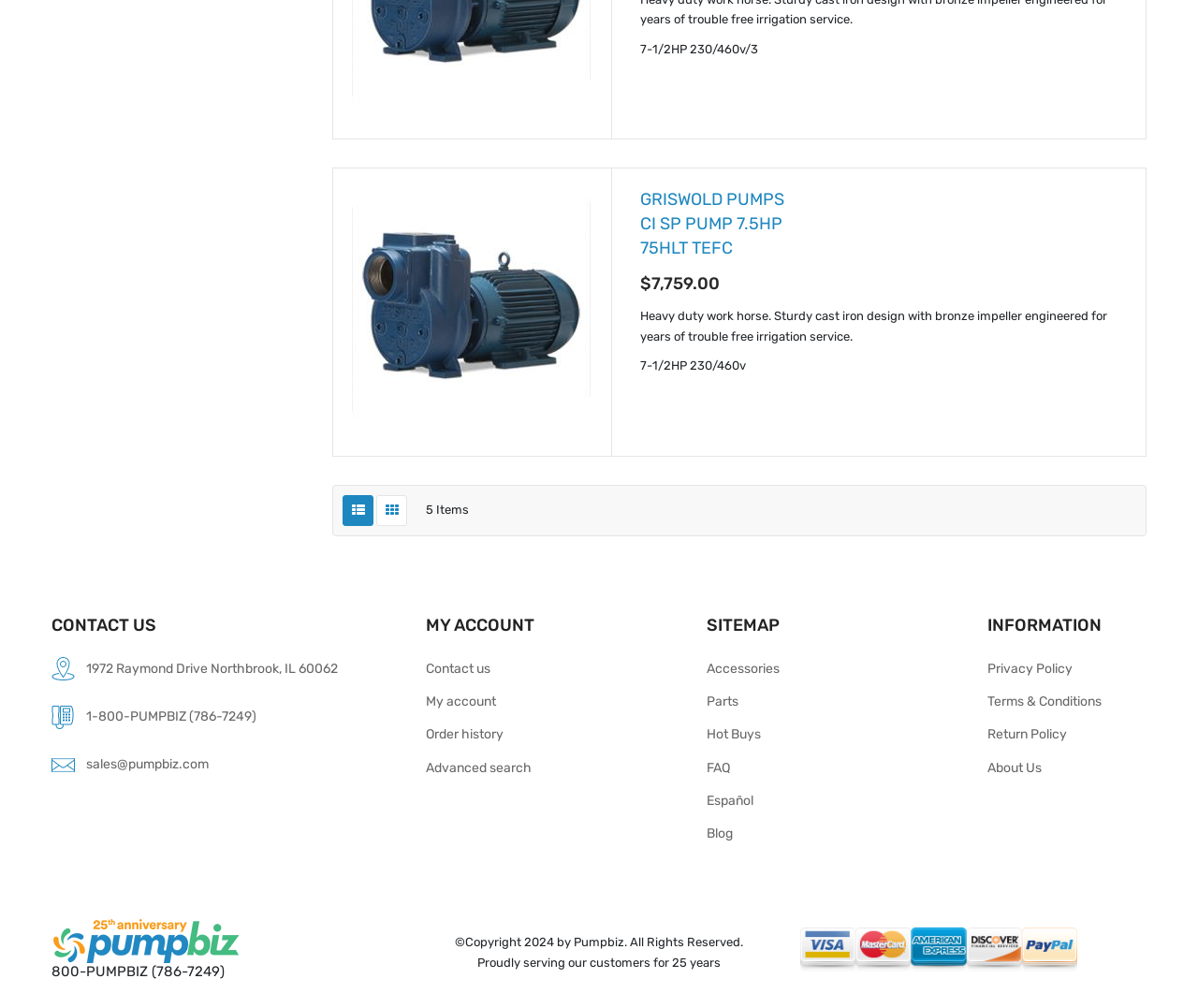Please indicate the bounding box coordinates of the element's region to be clicked to achieve the instruction: "Search for products". Provide the coordinates as four float numbers between 0 and 1, i.e., [left, top, right, bottom].

[0.314, 0.491, 0.34, 0.522]